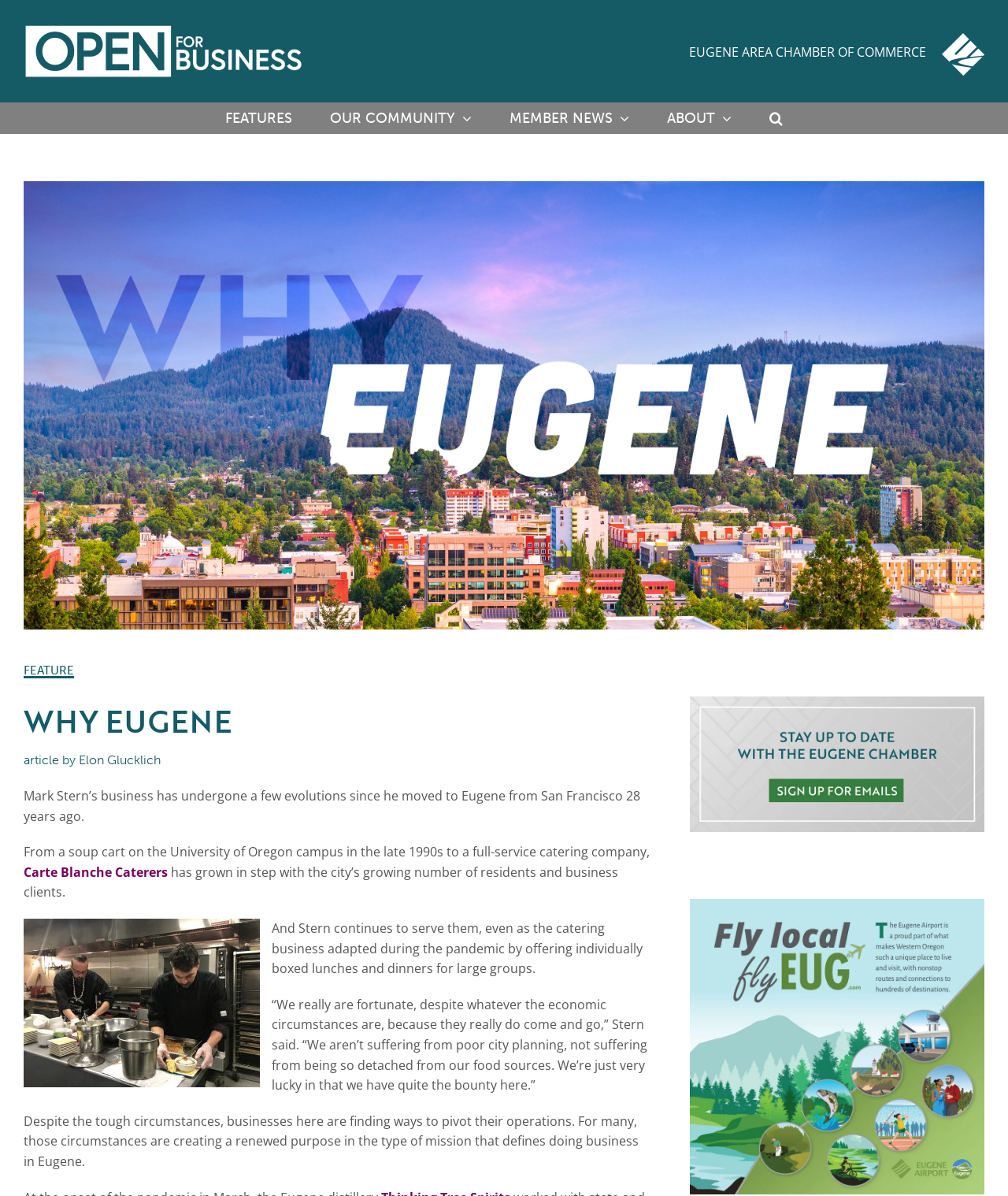Provide the bounding box coordinates, formatted as (top-left x, top-left y, bottom-right x, bottom-right y), with all values being floating point numbers between 0 and 1. Identify the bounding box of the UI element that matches the description: Carte Blanche Caterers

[0.023, 0.722, 0.166, 0.736]